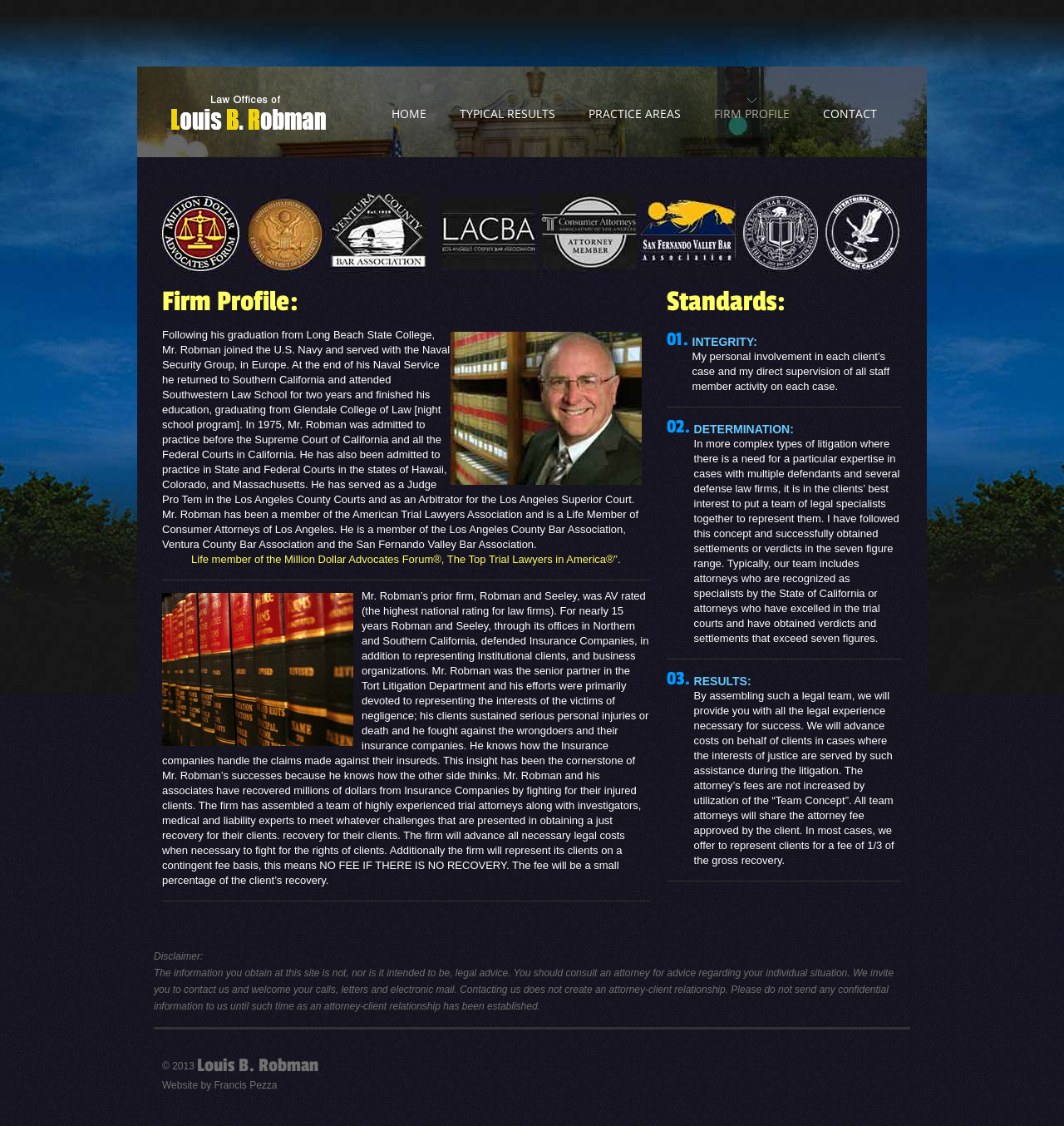Respond with a single word or phrase to the following question:
What is the concept that Mr. Robman follows in complex litigation cases?

Team Concept